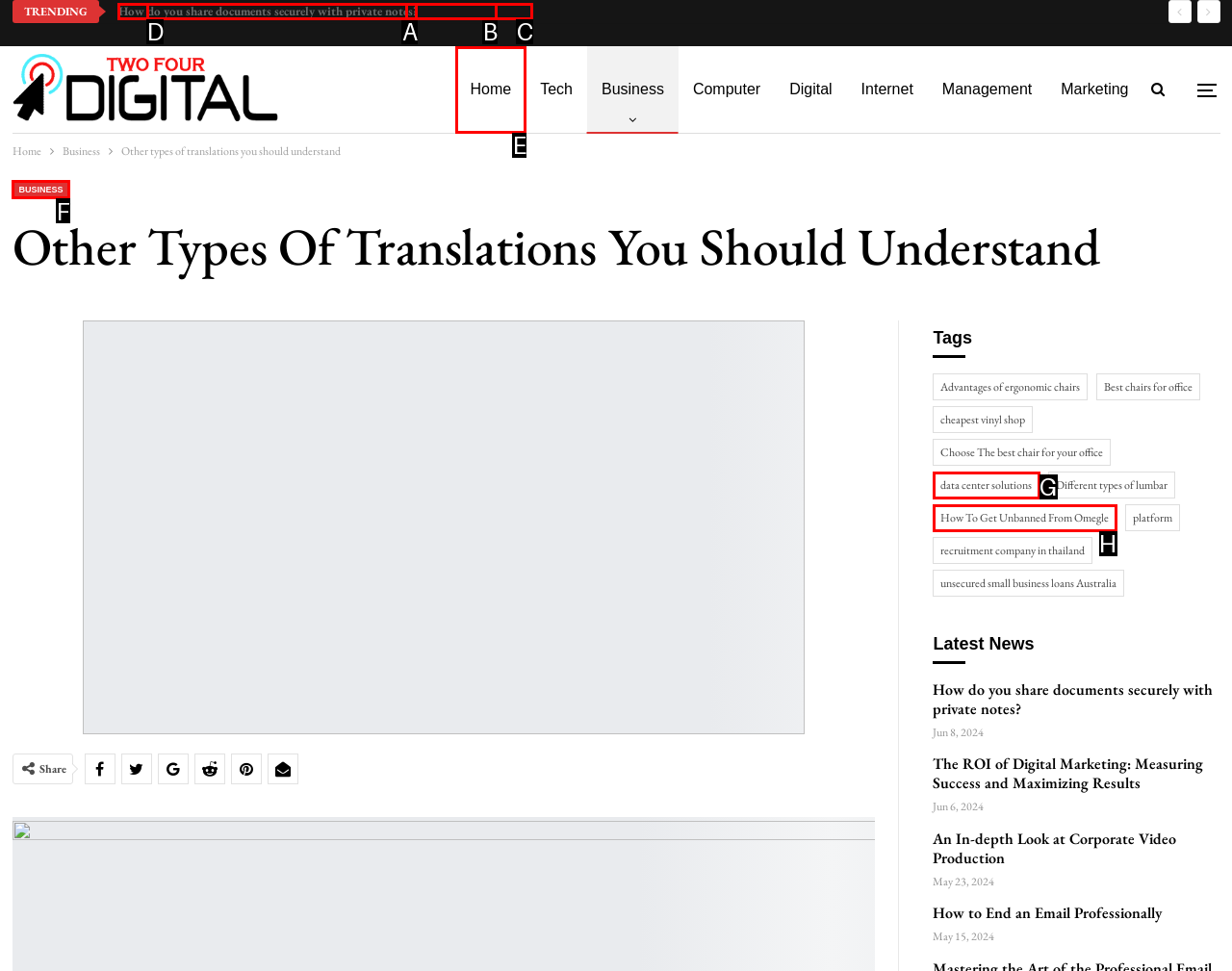Choose the letter of the option you need to click to Click on the 'Home' button. Answer with the letter only.

E